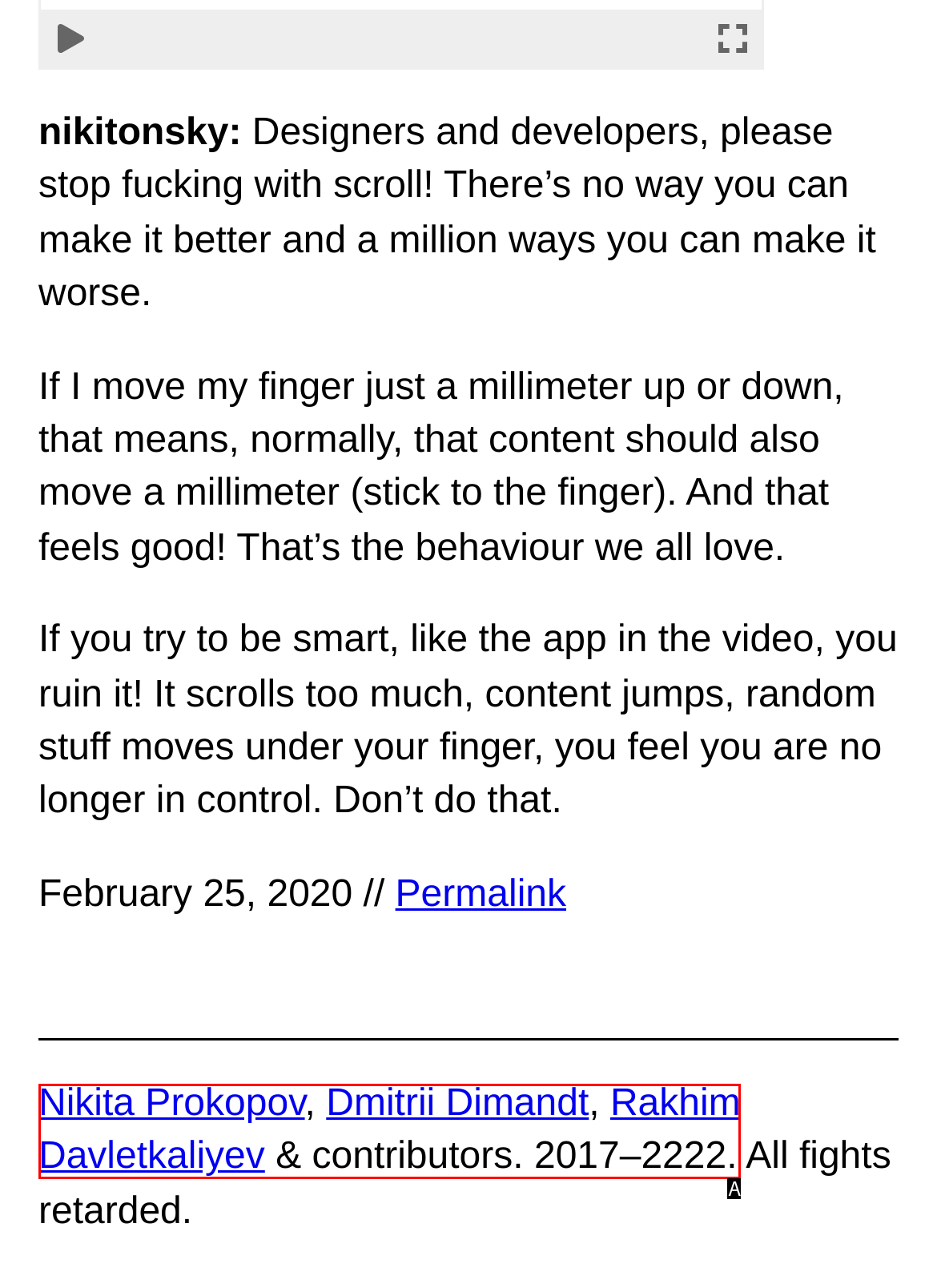Choose the option that best matches the element: Rakhim Davletkaliyev
Respond with the letter of the correct option.

A